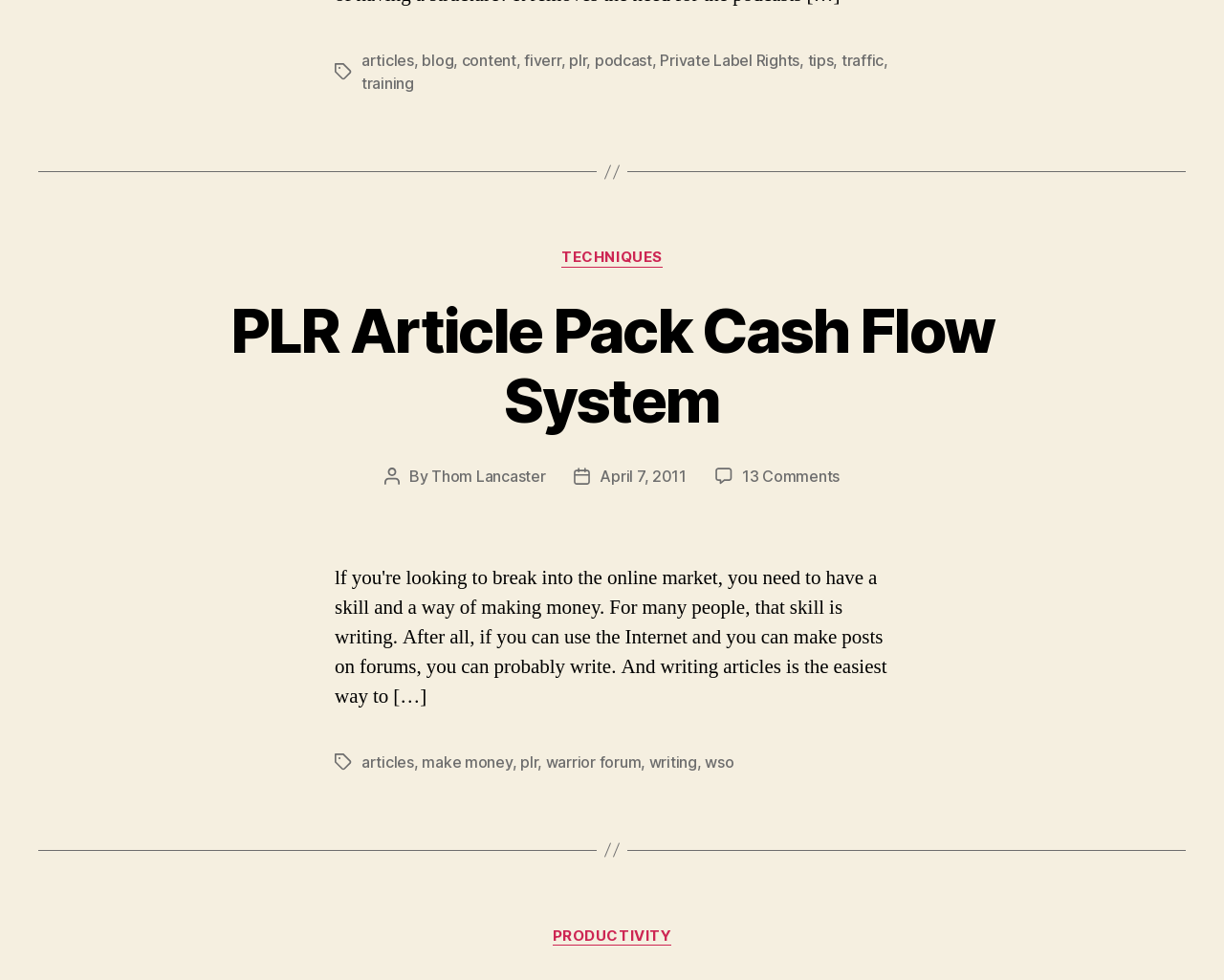Extract the bounding box coordinates for the UI element described by the text: "Private Label Rights". The coordinates should be in the form of [left, top, right, bottom] with values between 0 and 1.

[0.539, 0.052, 0.653, 0.071]